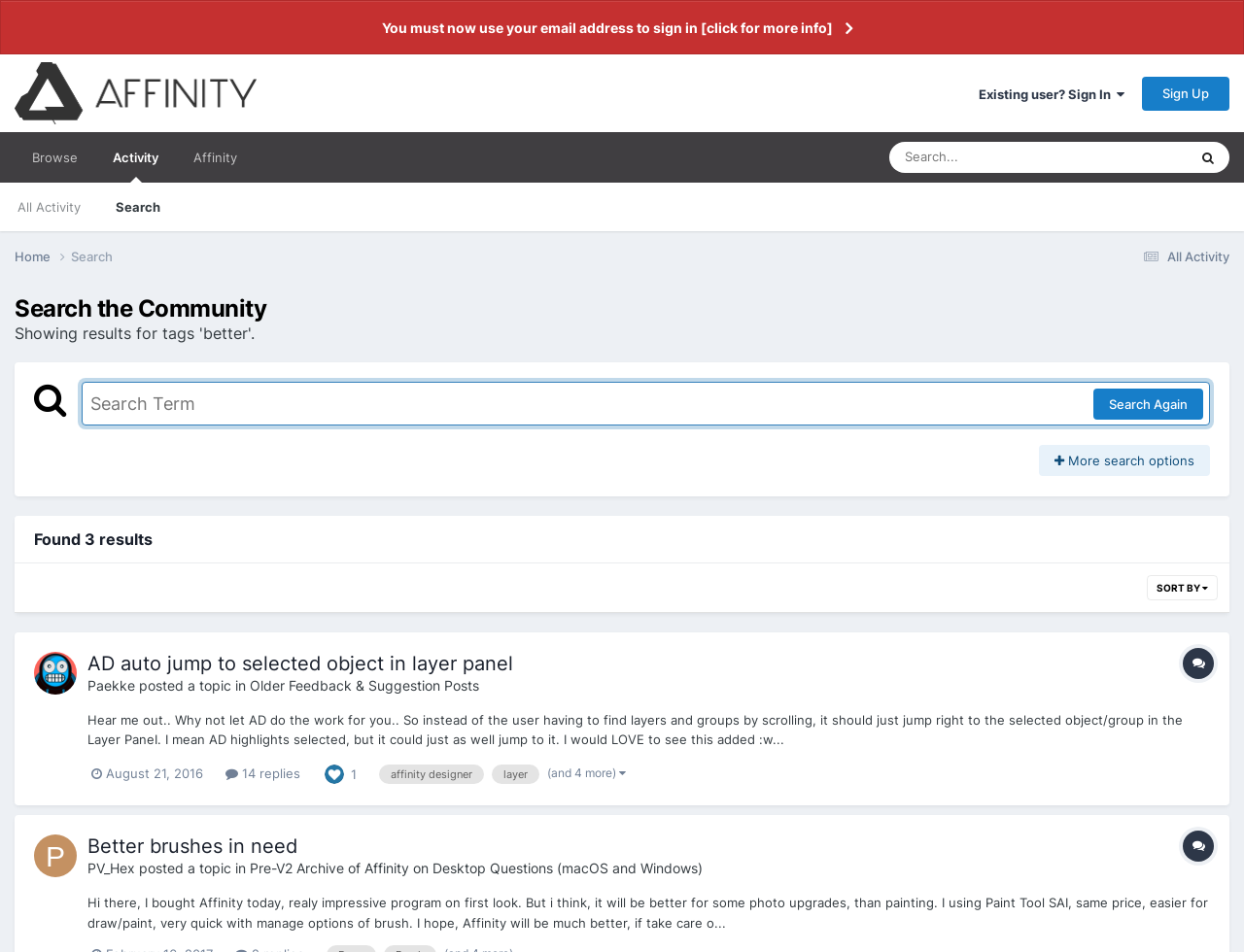What is the current search term?
From the details in the image, provide a complete and detailed answer to the question.

The search term can be found in the search box, which is currently focused. The text 'Search Term' is written above the search box, and the current search term is 'better'.